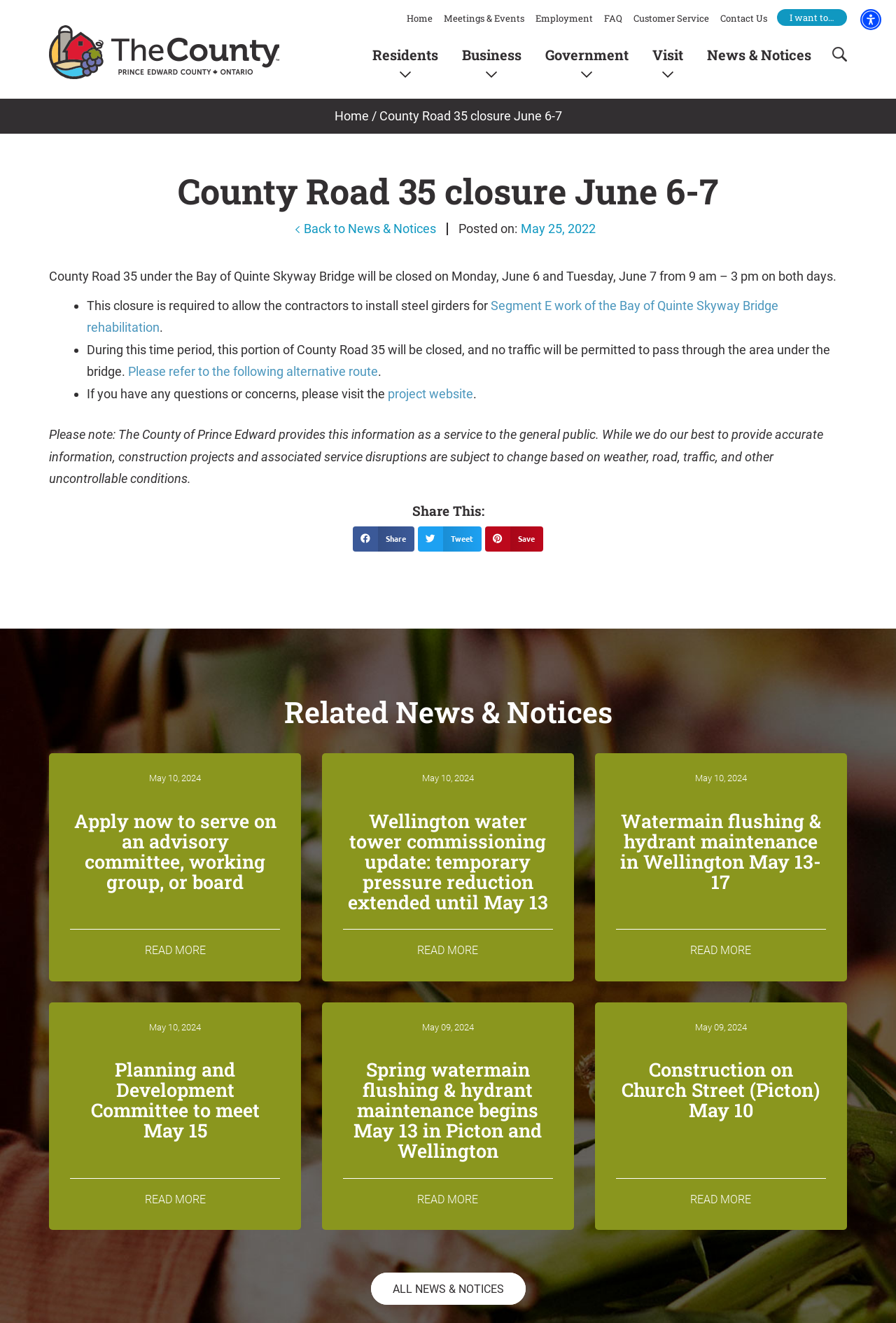Identify the bounding box coordinates of the element that should be clicked to fulfill this task: "Share on facebook". The coordinates should be provided as four float numbers between 0 and 1, i.e., [left, top, right, bottom].

[0.394, 0.398, 0.463, 0.417]